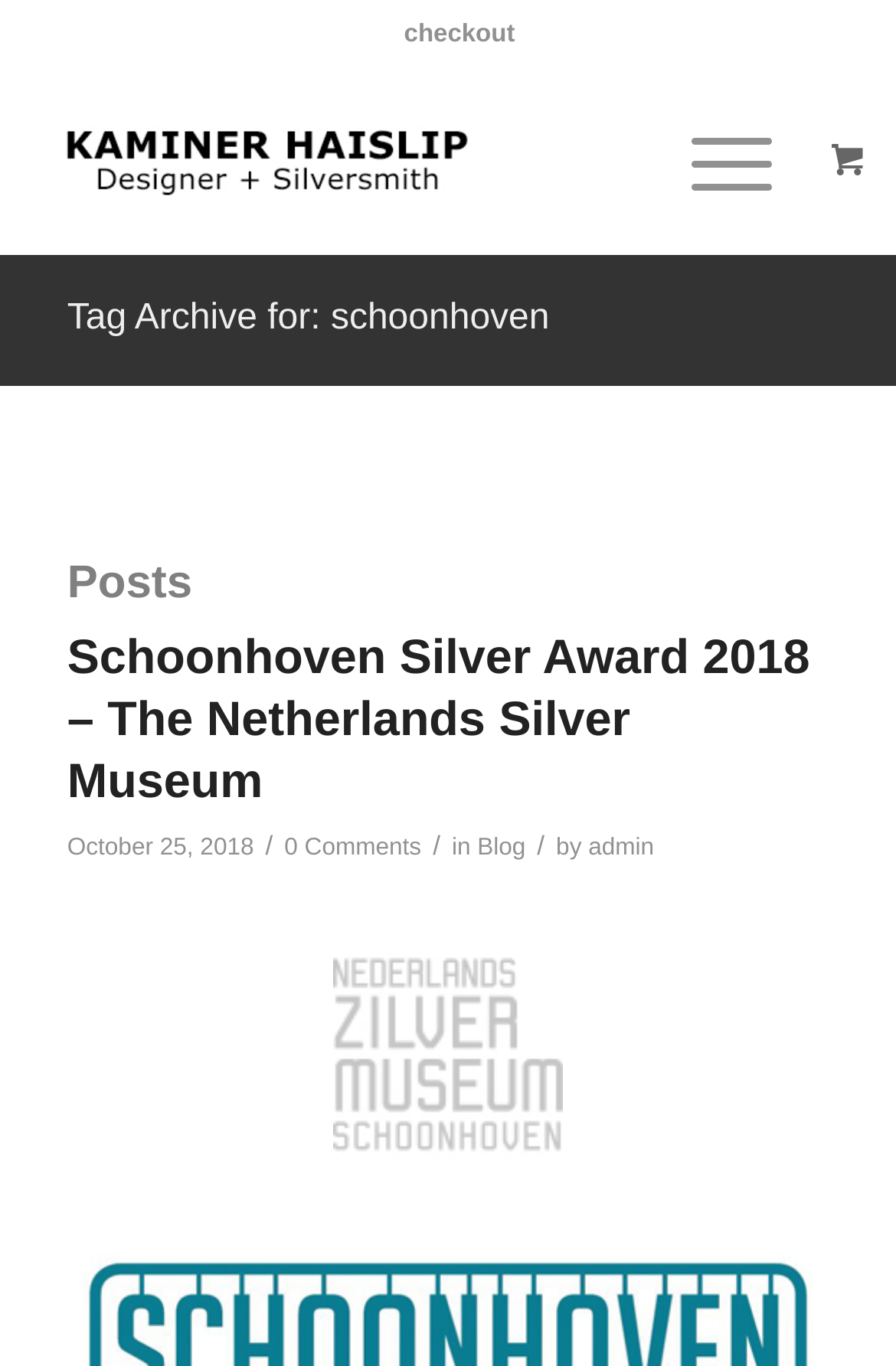Locate the bounding box coordinates of the element I should click to achieve the following instruction: "check the admin profile".

[0.657, 0.61, 0.73, 0.63]